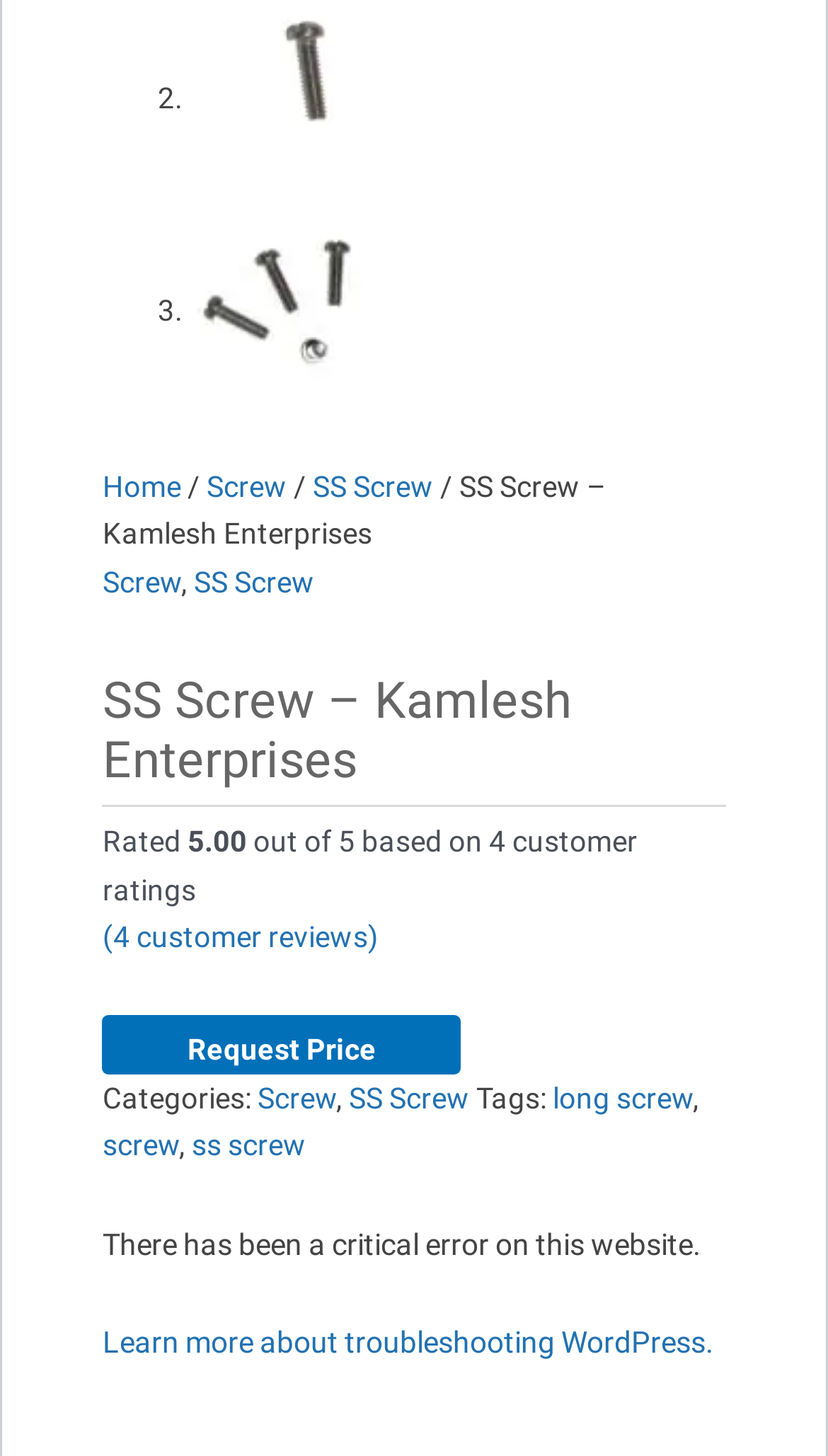What is the error message on the webpage?
From the image, respond with a single word or phrase.

critical error